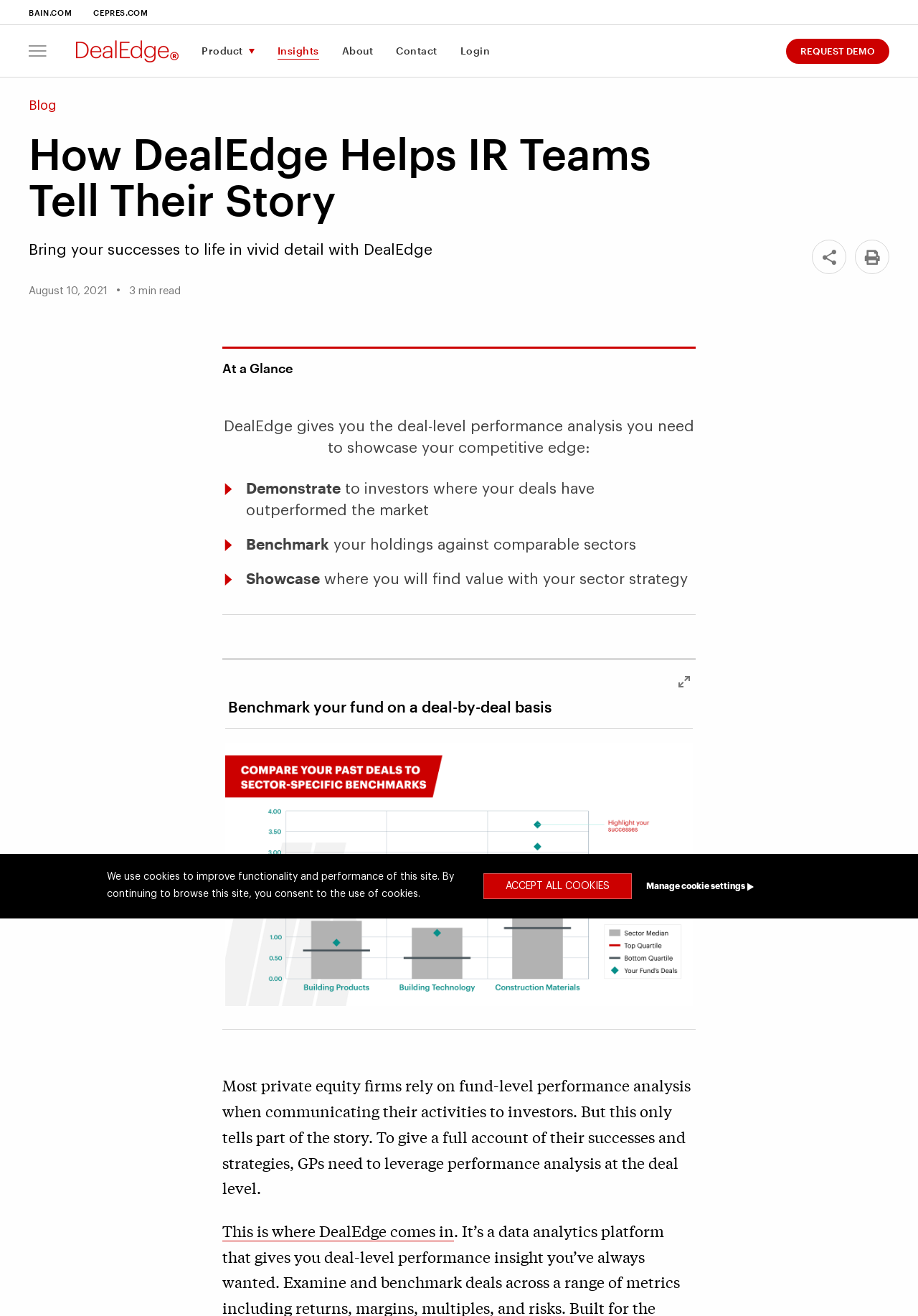Could you please study the image and provide a detailed answer to the question:
What is the format of the content on the webpage?

The webpage appears to be a blog post, with a title, date, and content that includes headings, paragraphs, and an image. The structure and layout of the webpage suggest that it is a blog post or an article.